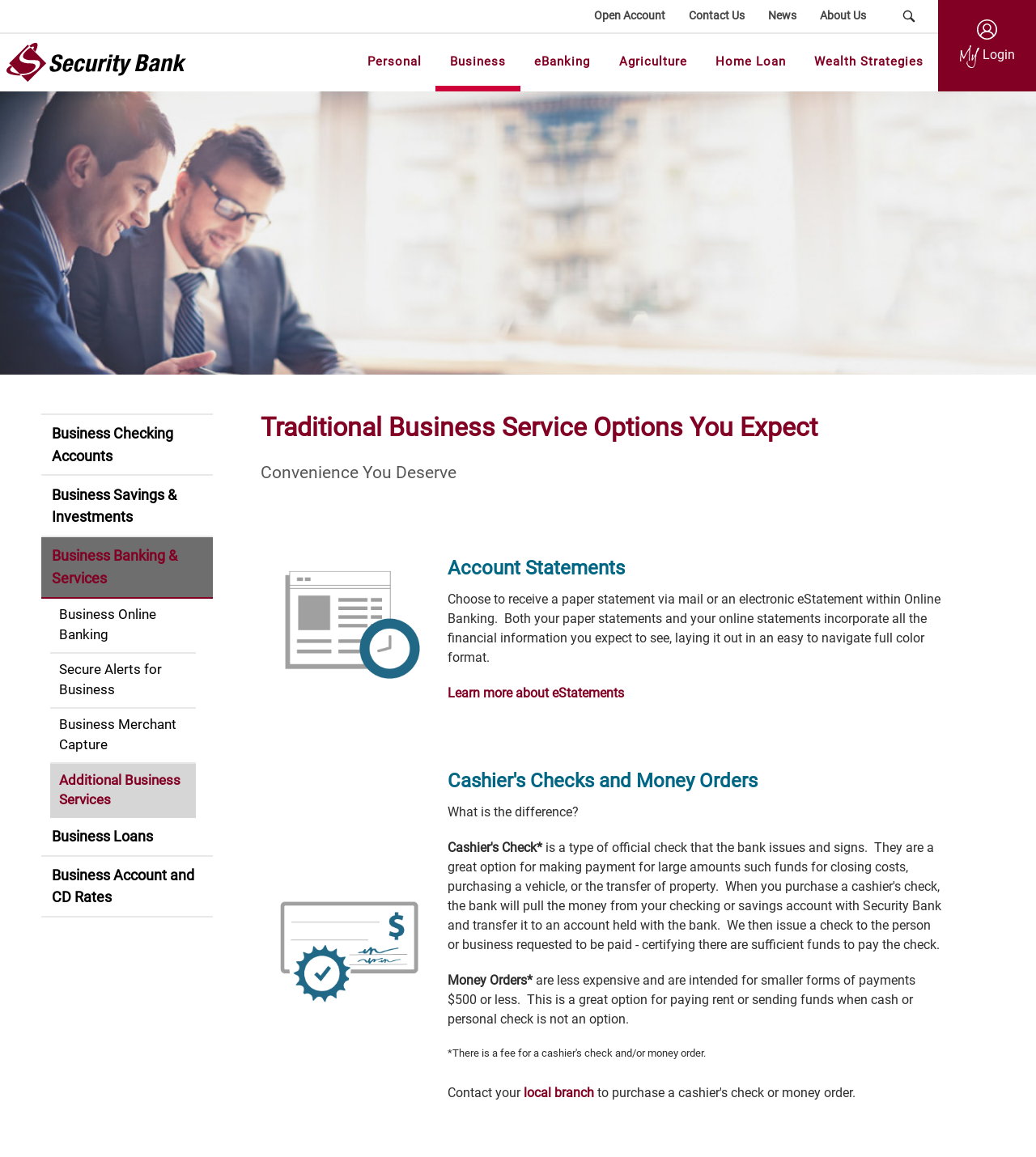Give a short answer to this question using one word or a phrase:
What is the first link on the top navigation bar?

Open Account